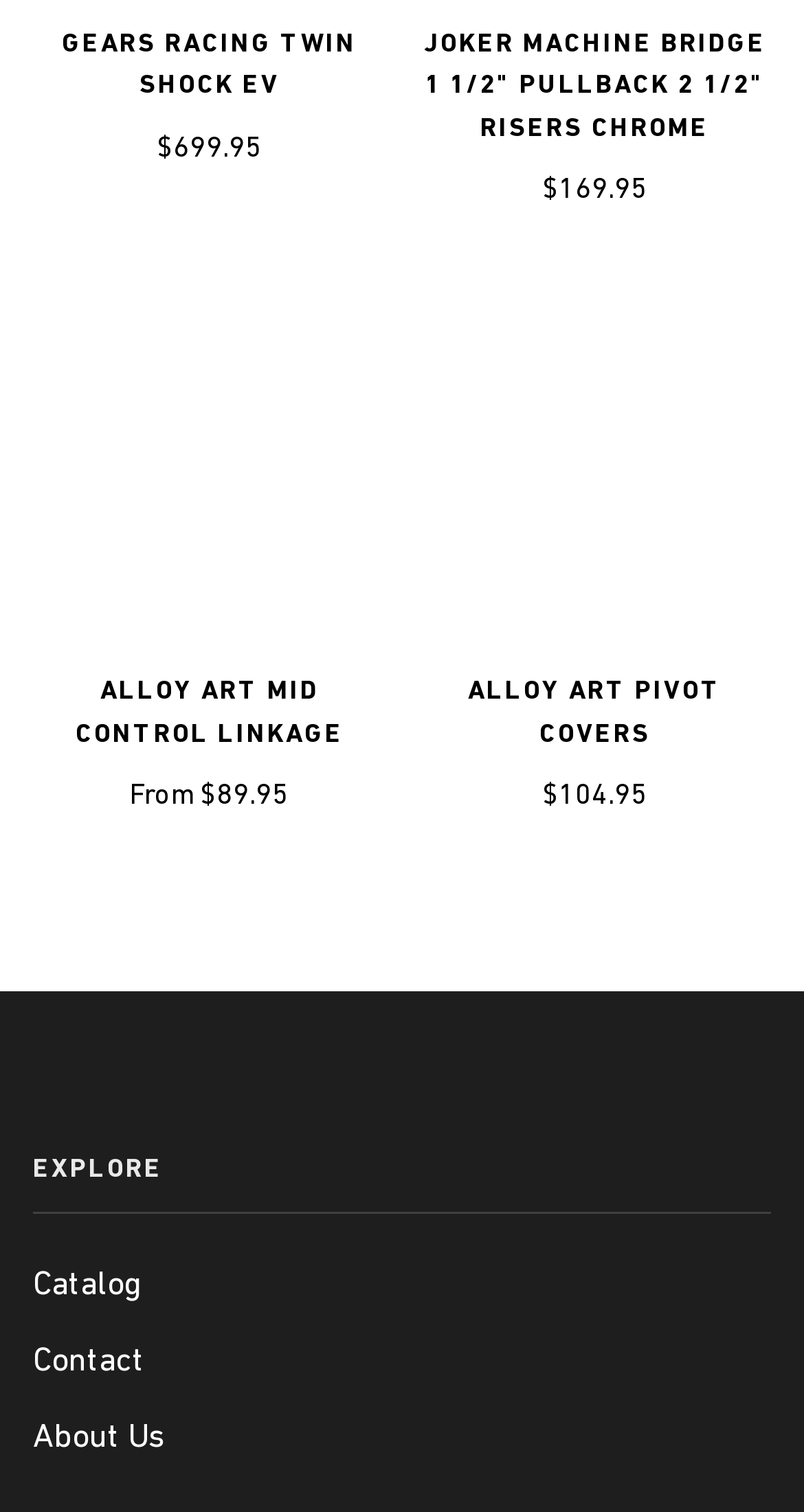Bounding box coordinates should be provided in the format (top-left x, top-left y, bottom-right x, bottom-right y) with all values between 0 and 1. Identify the bounding box for this UI element: Alloy Art Pivot Covers $104.95

[0.521, 0.443, 0.959, 0.541]